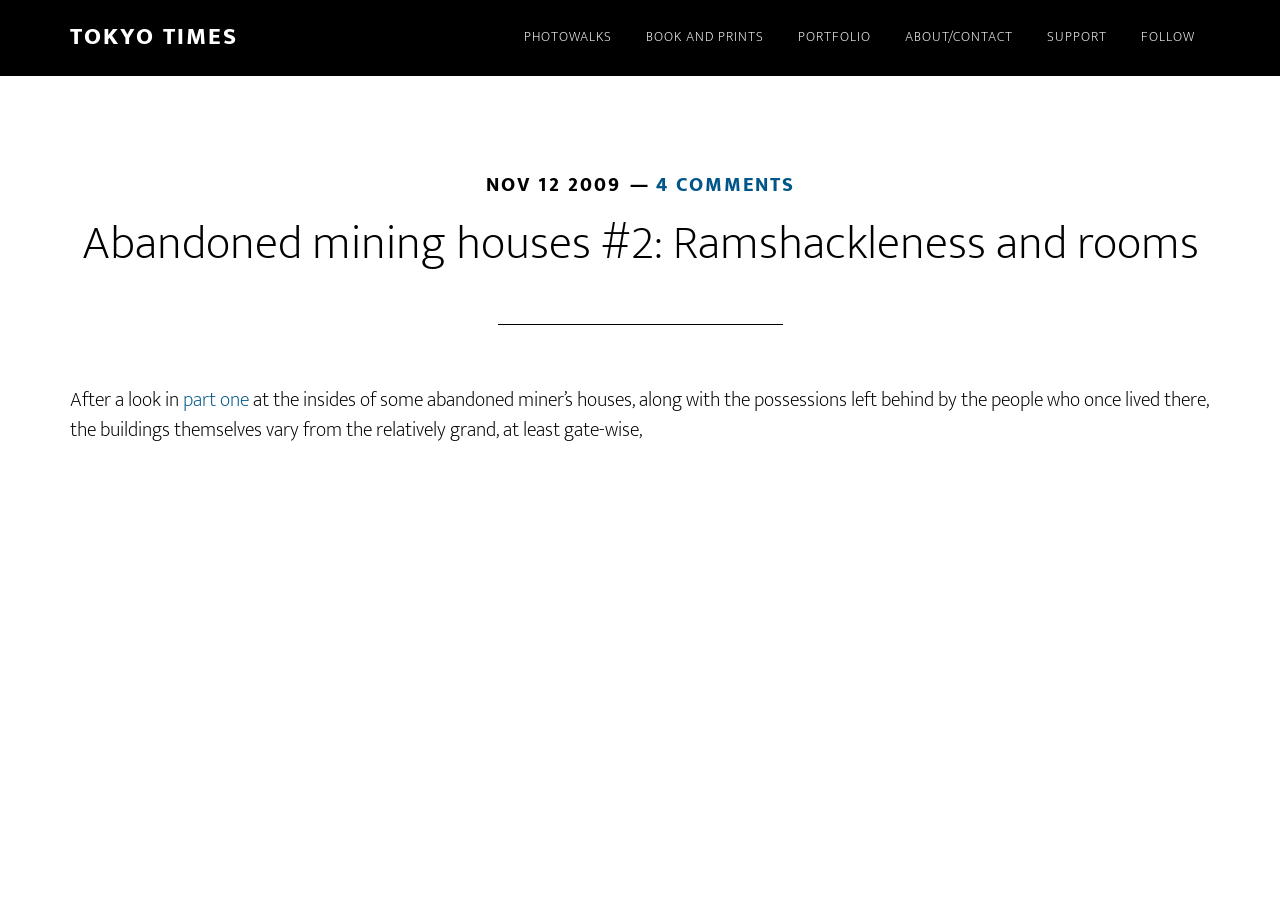Find the bounding box coordinates of the UI element according to this description: "Support".

[0.806, 0.0, 0.877, 0.084]